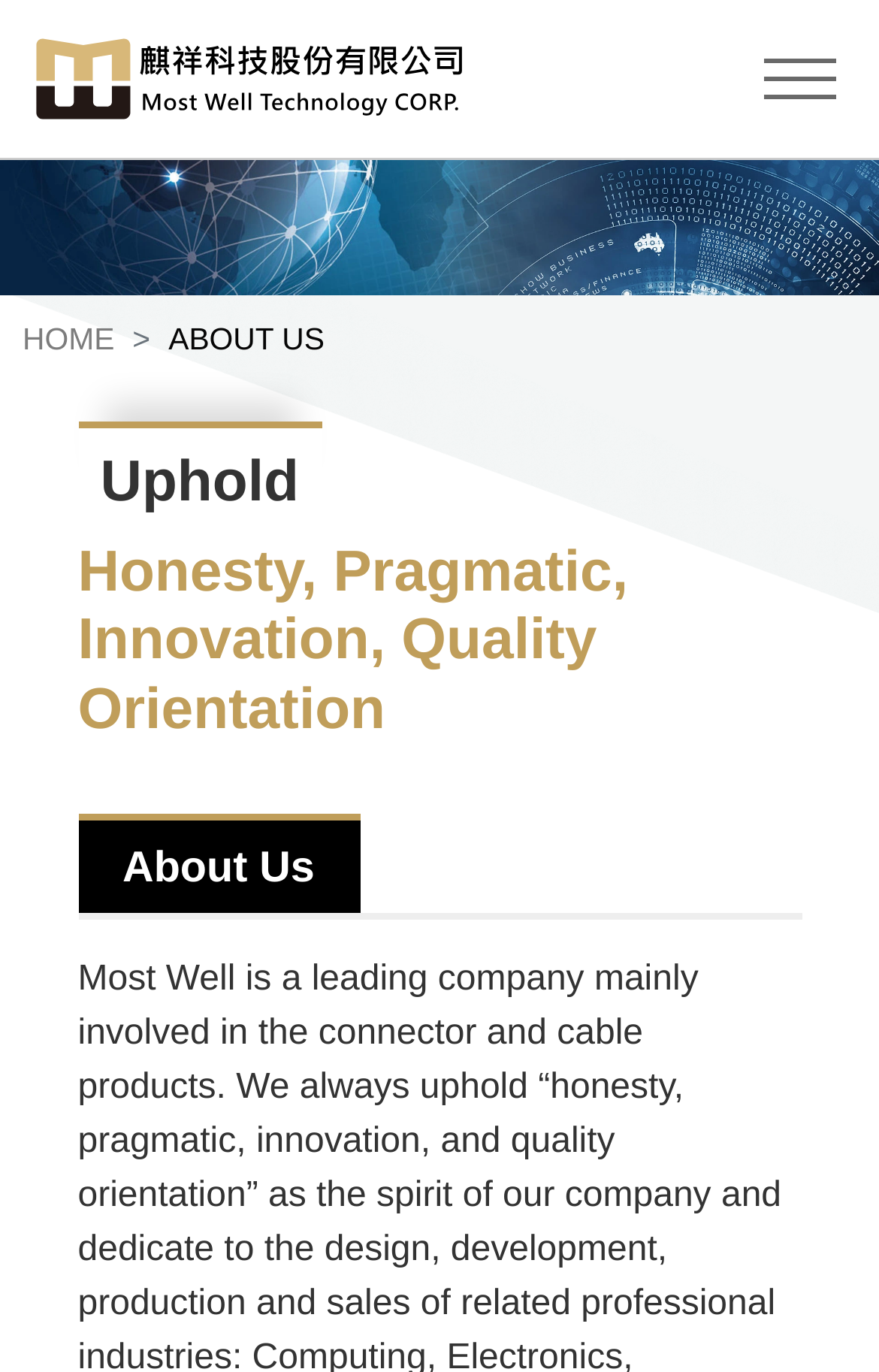Give a one-word or one-phrase response to the question:
What is the purpose of the company?

Design, manufacture, and sales of connectors